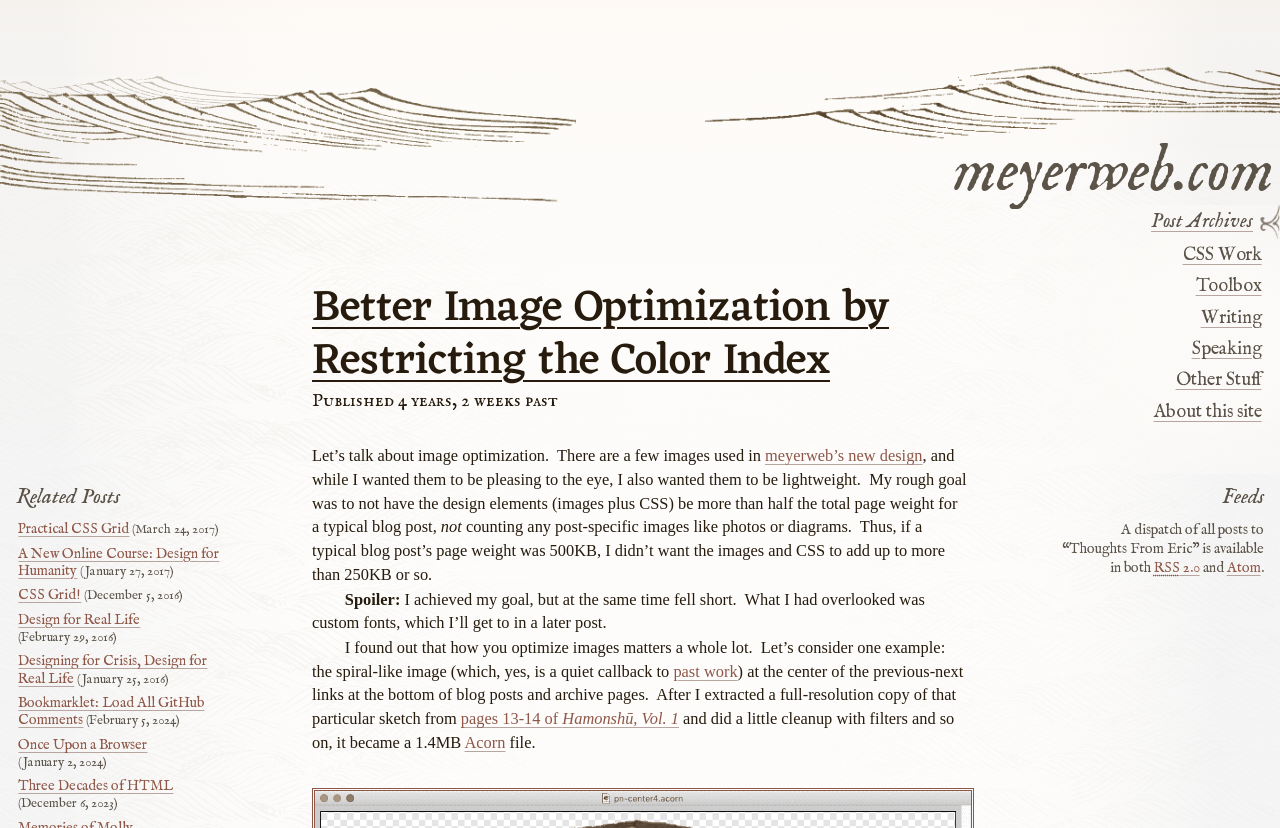Locate the bounding box coordinates of the clickable region to complete the following instruction: "Click the 'Post Archives' link."

[0.798, 0.253, 0.979, 0.283]